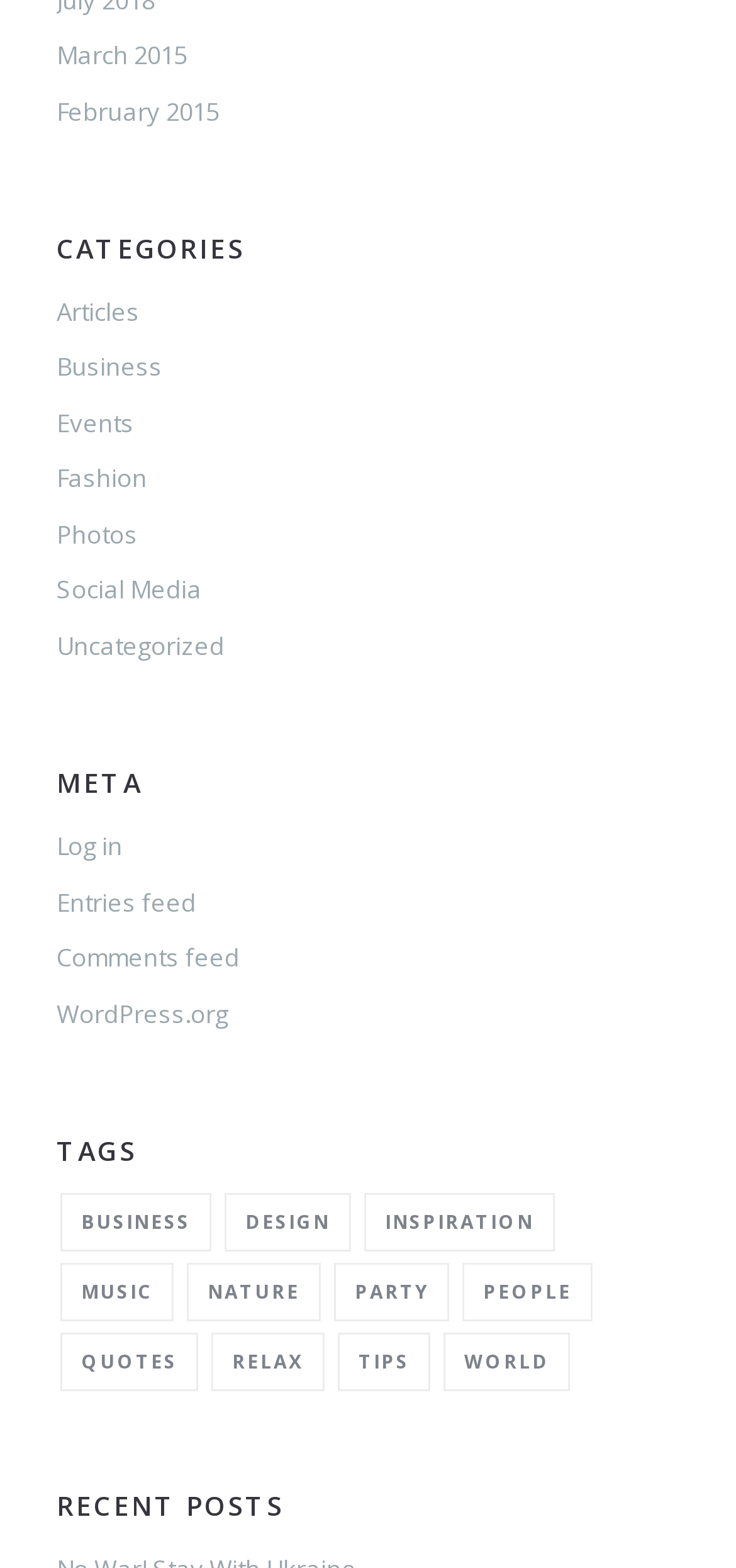Point out the bounding box coordinates of the section to click in order to follow this instruction: "View articles".

[0.077, 0.188, 0.19, 0.209]